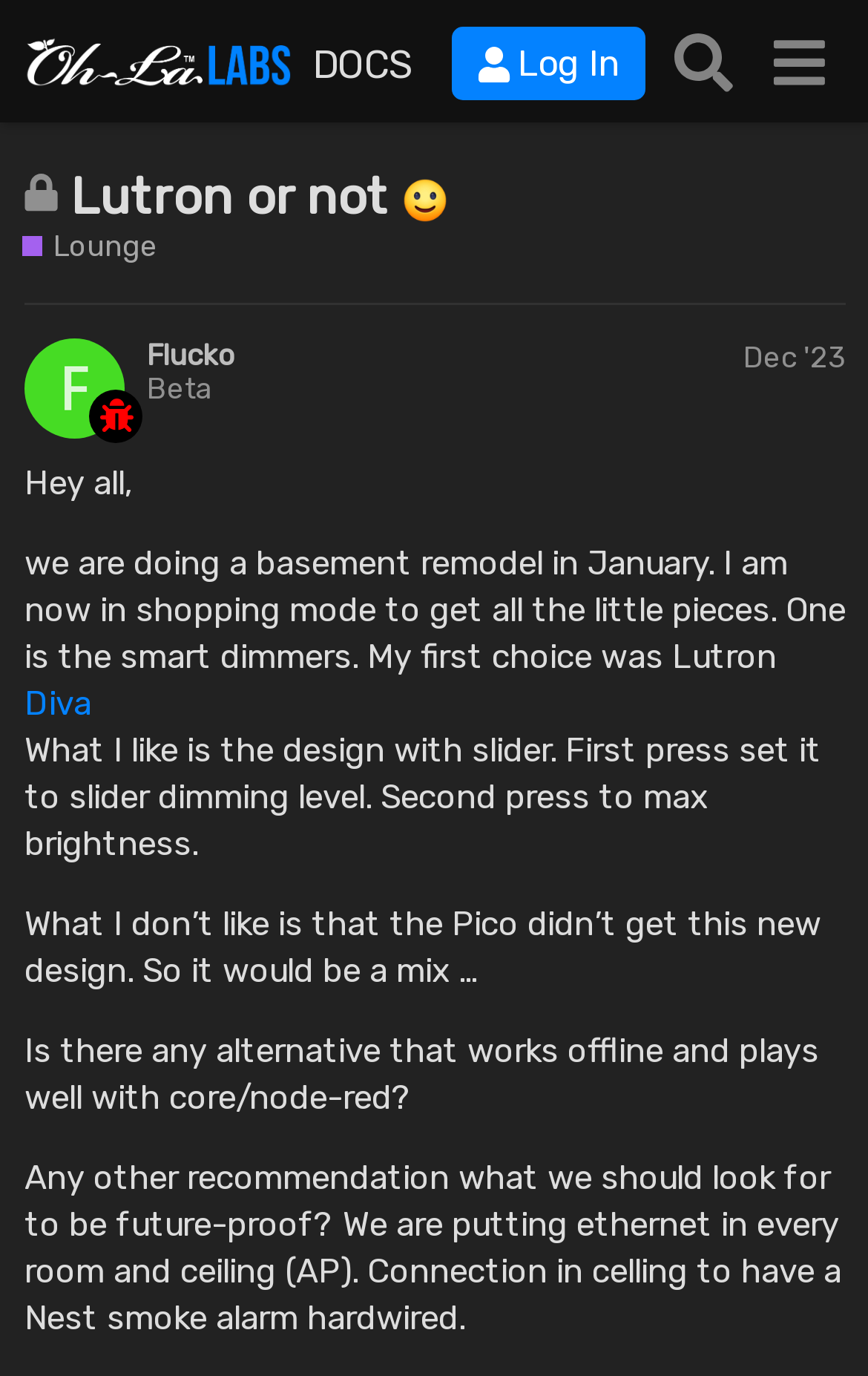Give a one-word or short-phrase answer to the following question: 
What is the topic of this discussion?

Basement remodel